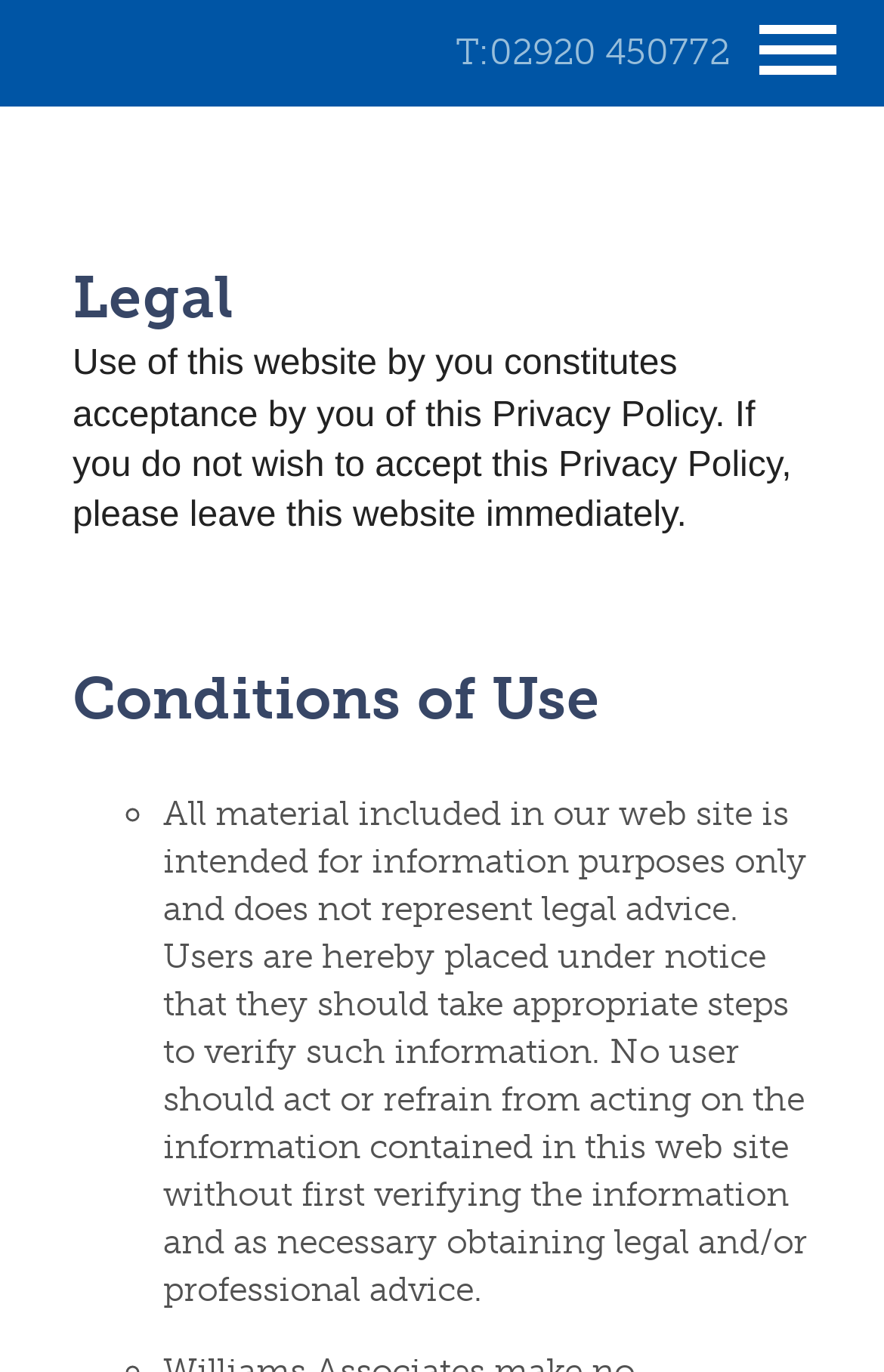Give a detailed overview of the webpage's appearance and contents.

The webpage appears to be a legal notice or terms of use page for Williams Associates. At the top, there is a heading that reads "Legal" and a paragraph of text that explains the website's privacy policy, stating that by using the website, users accept the terms outlined. Below this, there is a heading that reads "Conditions of Use". 

To the top left, there is a link with a phone number, "T:02920 450772", and to the top right, there is another link with no text. 

Under the "Conditions of Use" heading, there is a list with a single item, marked with a bullet point "◦". The list item contains a paragraph of text that explains the limitations of the website's content, stating that it is for informational purposes only and does not constitute legal advice.